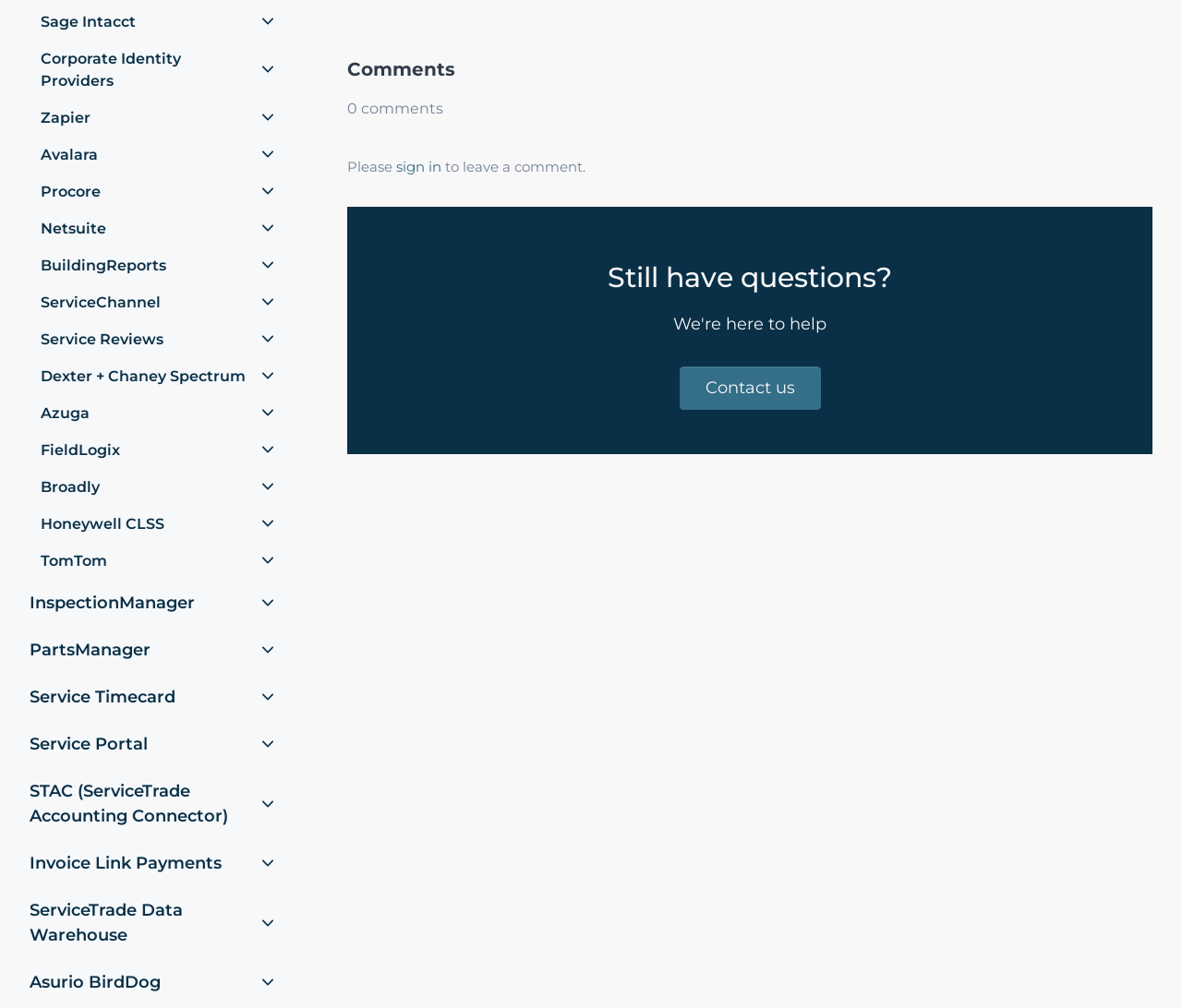Show the bounding box coordinates of the element that should be clicked to complete the task: "Go to 'ServiceTrade Data Warehouse'".

[0.025, 0.88, 0.212, 0.951]